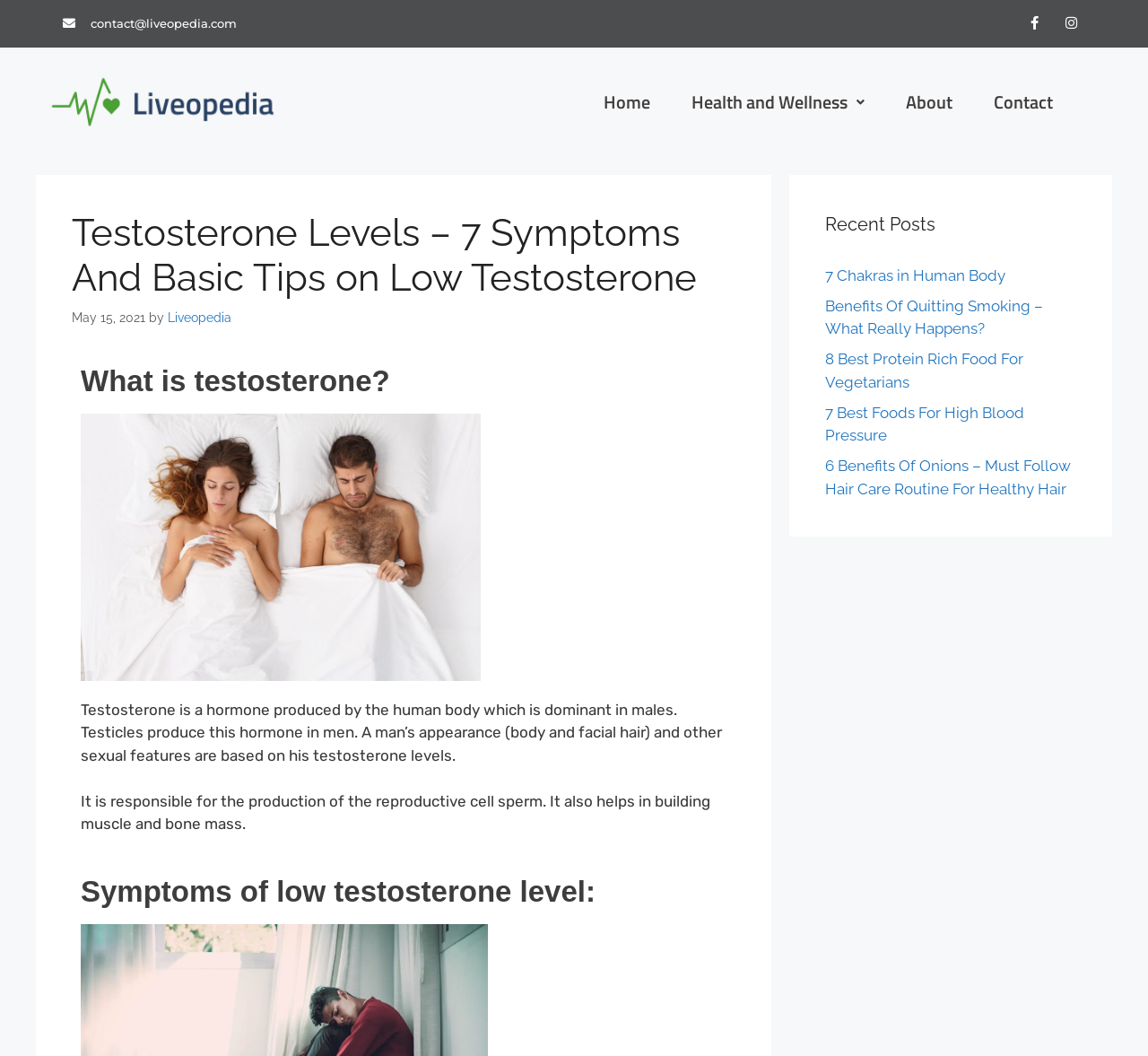Provide a thorough description of the webpage you see.

The webpage is about testosterone levels, specifically discussing the symptoms of low testosterone levels in men and how it affects their energy, sexual life, hair, and other aspects. 

At the top left corner, there is a contact email link "contact@liveopedia.com". Next to it, there are social media links, including Facebook and Instagram, located at the top right corner. 

Below the social media links, there is a navigation menu with links to "Home", "Health and Wellness", "About", and "Contact". 

The main content of the webpage starts with a header section that includes the title "Testosterone Levels – 7 Symptoms And Basic Tips on Low Testosterone" and a timestamp "May 15, 2021" with the author's name "Liveopedia". 

Below the header section, there is a section that explains what testosterone is, accompanied by an image related to low testosterone. The text explains that testosterone is a hormone produced by the human body, dominant in males, and is responsible for various bodily functions. 

Following this section, there is a heading "Symptoms of low testosterone level:" which suggests that the webpage will discuss the symptoms of low testosterone levels. 

On the right side of the webpage, there is a section titled "Recent Posts" that lists several article links, including "7 Chakras in Human Body", "Benefits Of Quitting Smoking – What Really Happens?", "8 Best Protein Rich Food For Vegetarians", "7 Best Foods For High Blood Pressure", and "6 Benefits Of Onions – Must Follow Hair Care Routine For Healthy Hair".